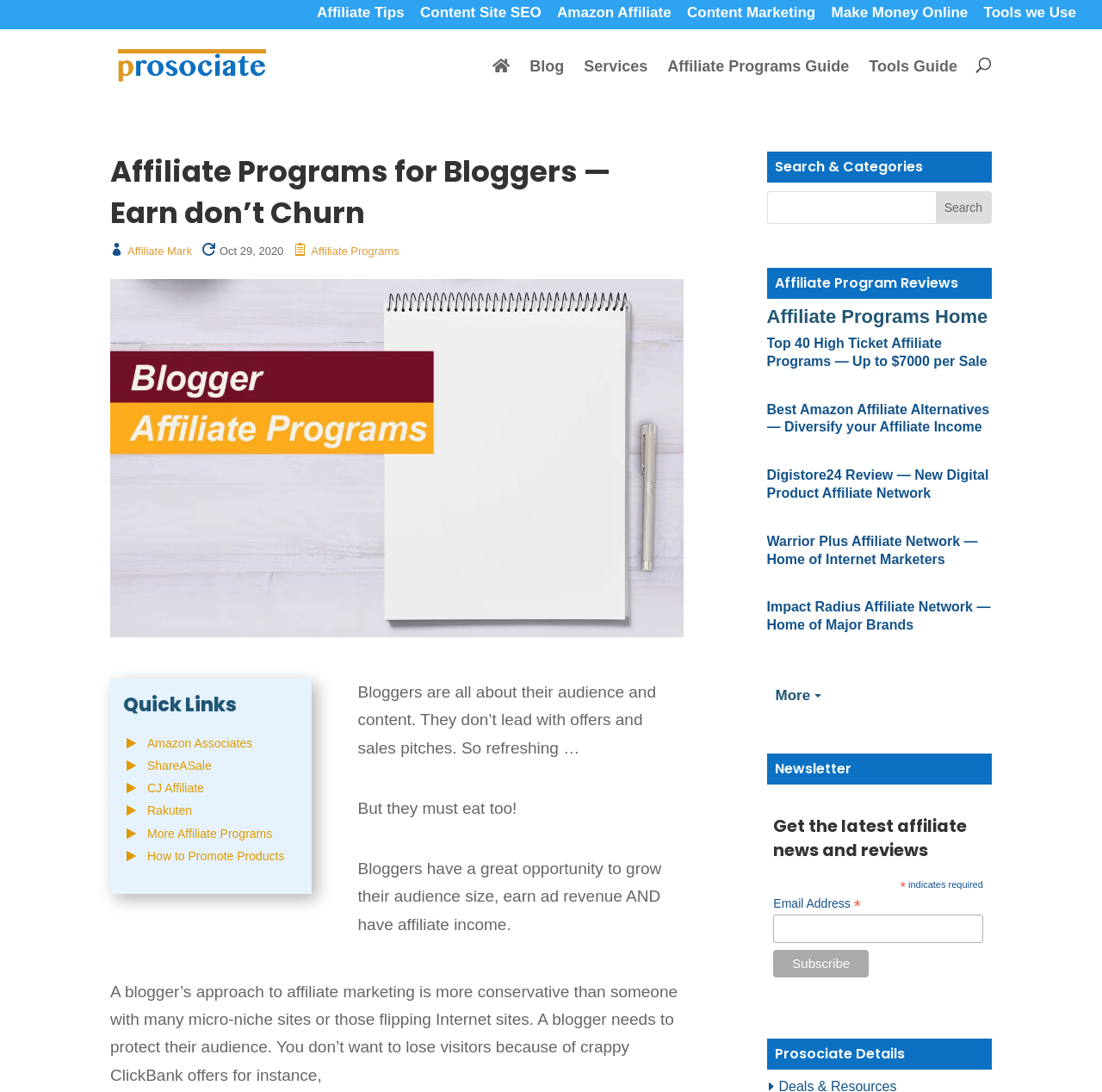Based on the image, please elaborate on the answer to the following question:
What is the purpose of the search box?

The search box is located at the top right corner of the webpage, and it has a placeholder text 'Search for:', suggesting that it is used to search for affiliate programs or related content on the webpage.